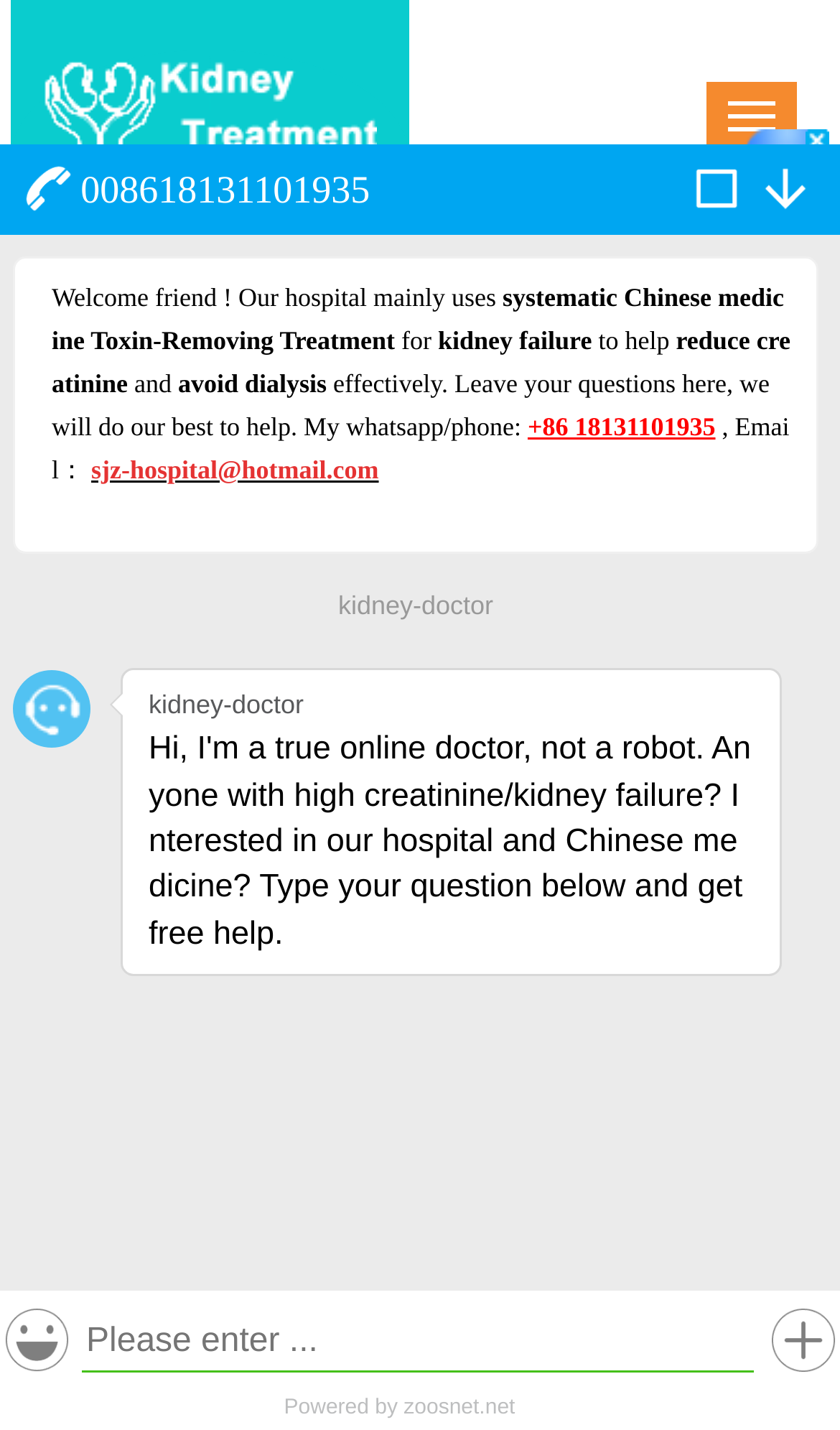Provide a brief response in the form of a single word or phrase:
What is the current creatinine level?

433